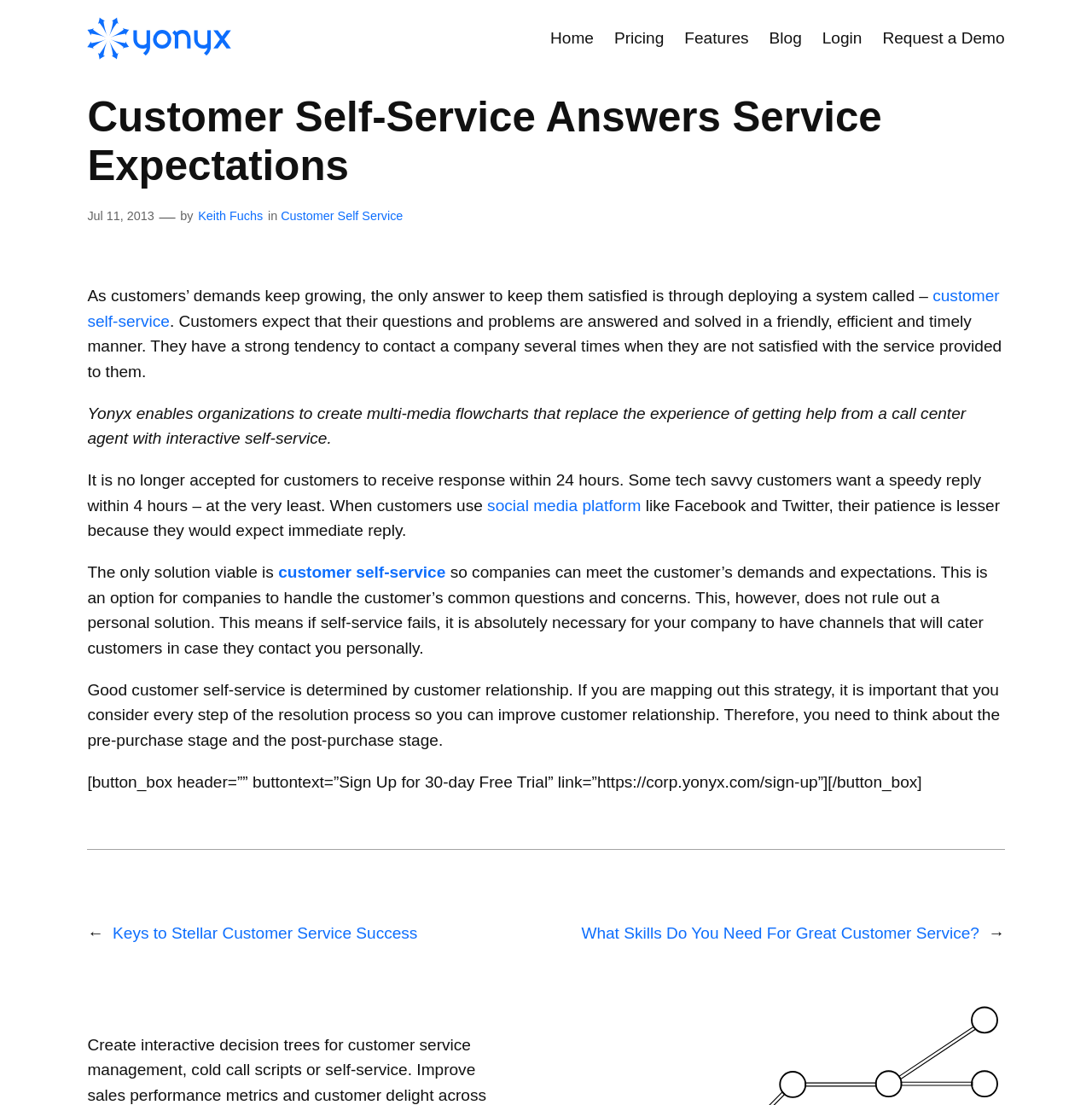Show me the bounding box coordinates of the clickable region to achieve the task as per the instruction: "View comments".

None